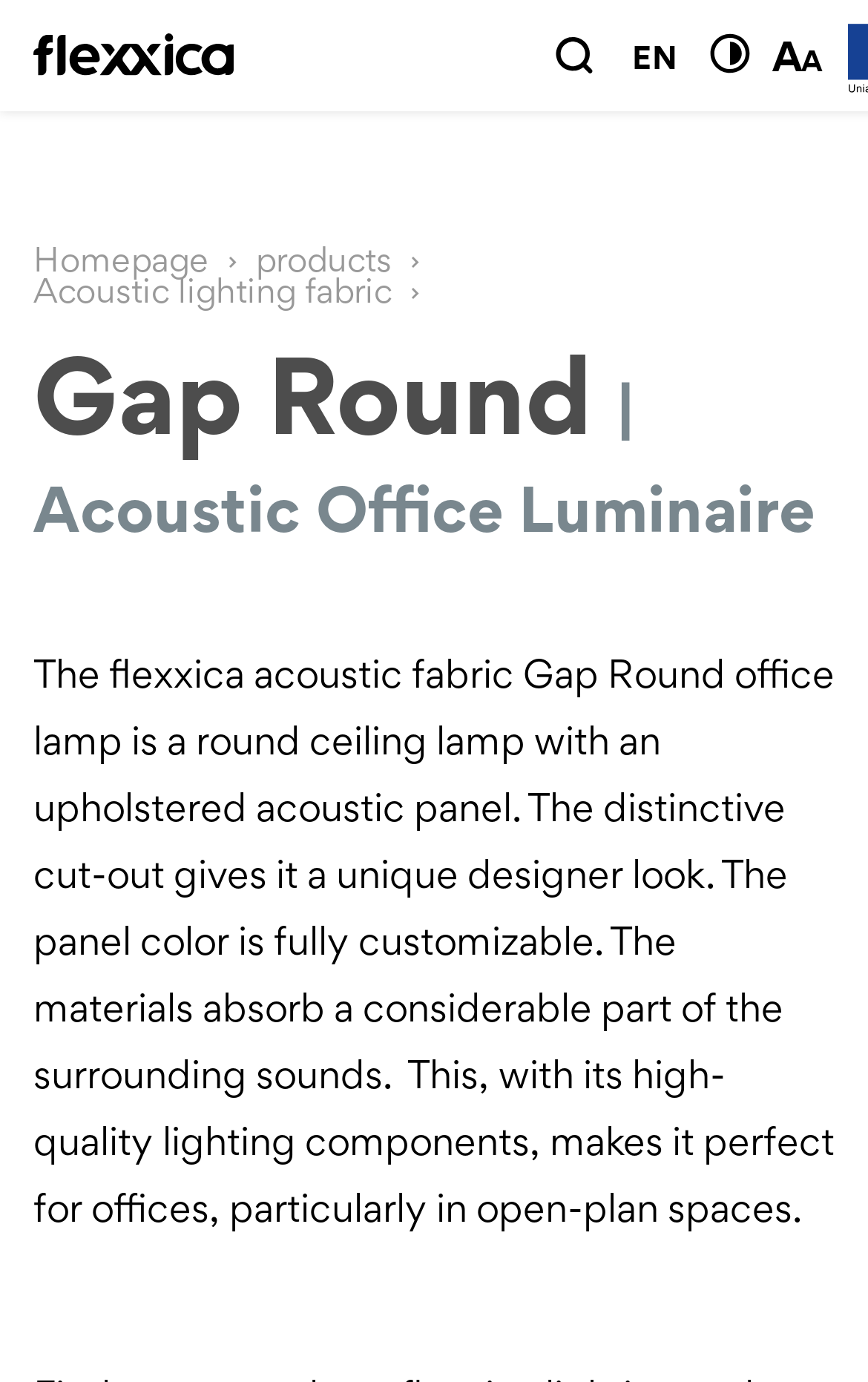Answer the following inquiry with a single word or phrase:
What is the function of the materials used in the lamp?

Absorb surrounding sounds